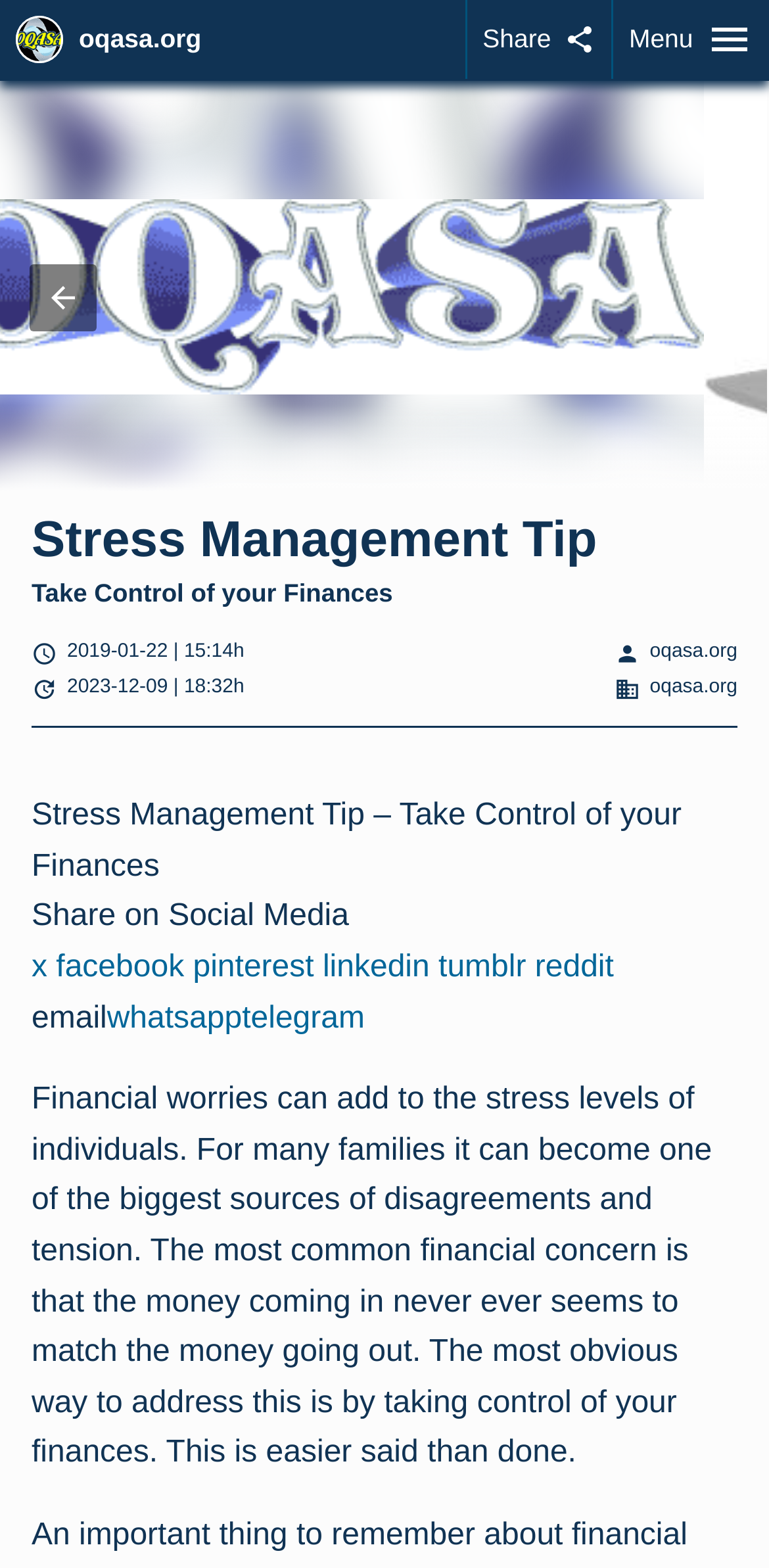What is the main heading displayed on the webpage? Please provide the text.

Stress Management Tip